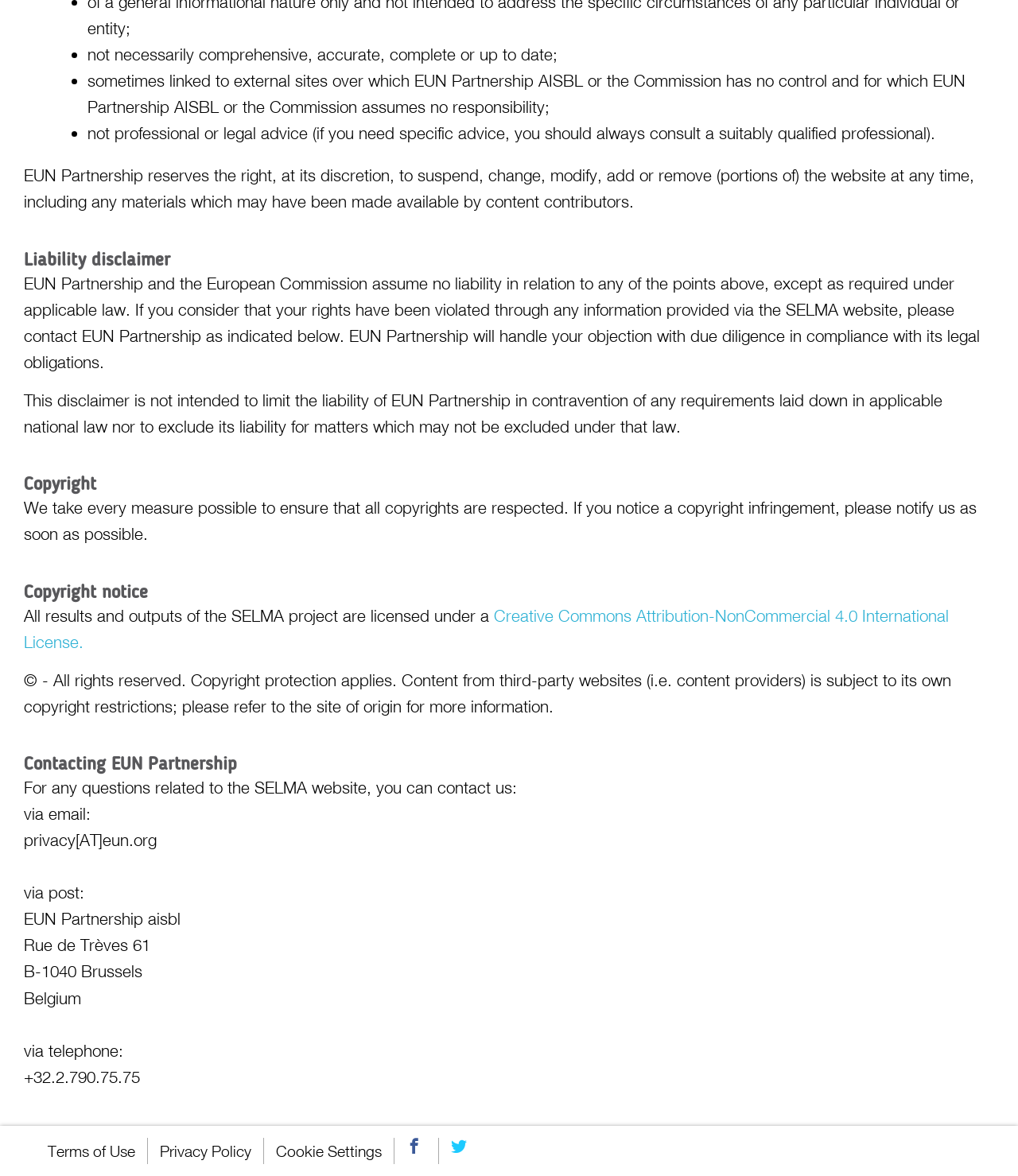Locate the bounding box of the UI element described by: "Cookie Settings" in the given webpage screenshot.

[0.259, 0.967, 0.387, 0.99]